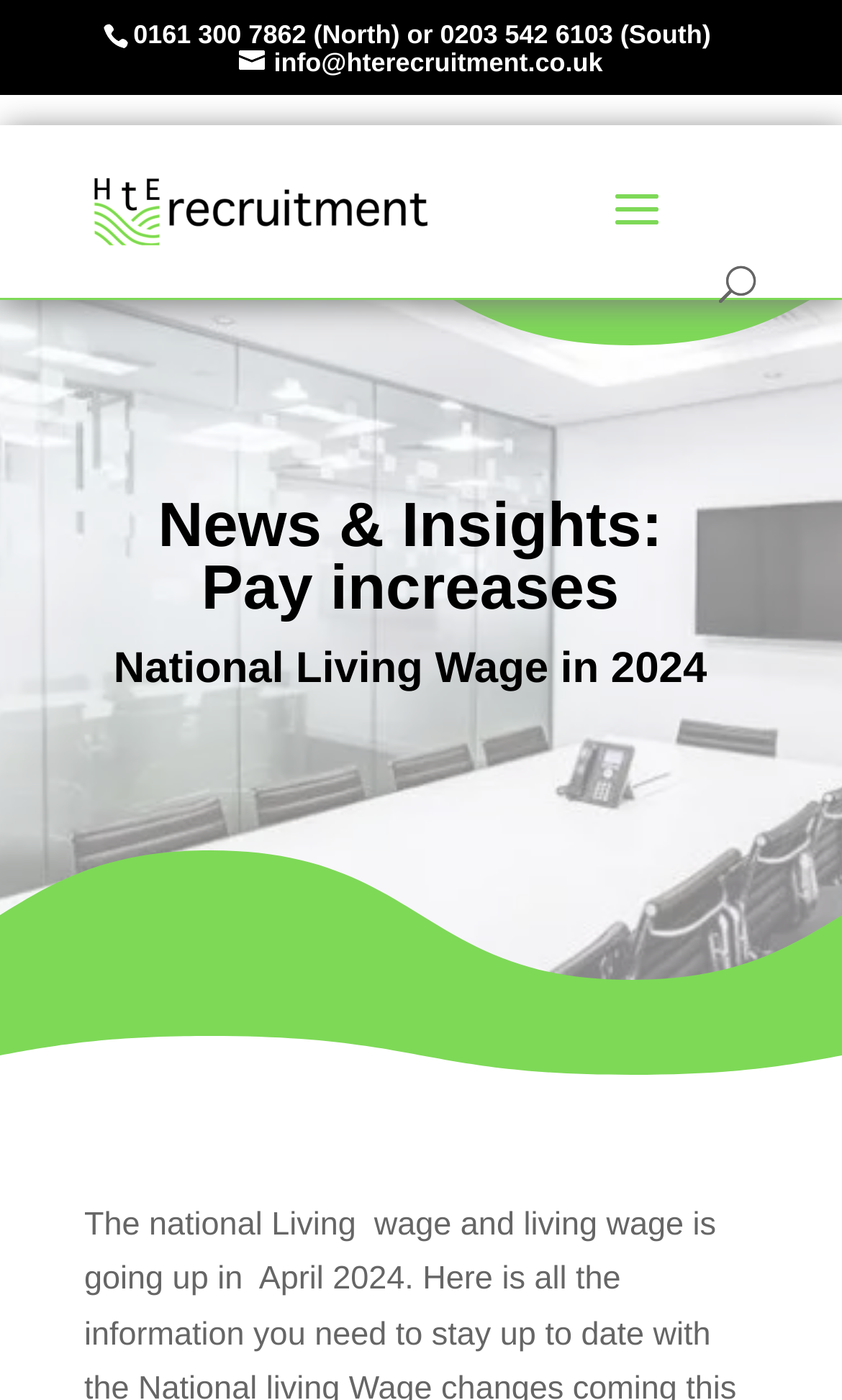Identify the bounding box for the given UI element using the description provided. Coordinates should be in the format (top-left x, top-left y, bottom-right x, bottom-right y) and must be between 0 and 1. Here is the description: 0161 300 7862

[0.158, 0.014, 0.364, 0.035]